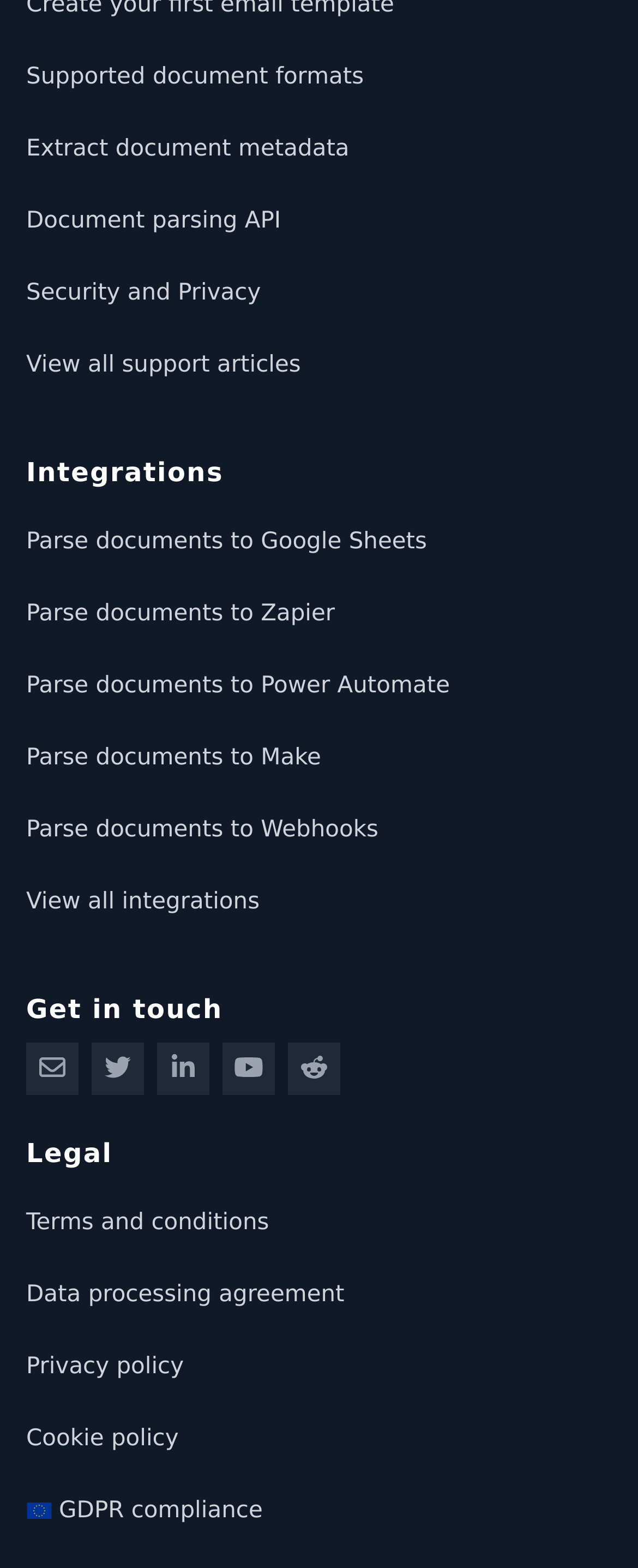Identify the bounding box coordinates for the region of the element that should be clicked to carry out the instruction: "Contact us". The bounding box coordinates should be four float numbers between 0 and 1, i.e., [left, top, right, bottom].

[0.062, 0.669, 0.103, 0.694]